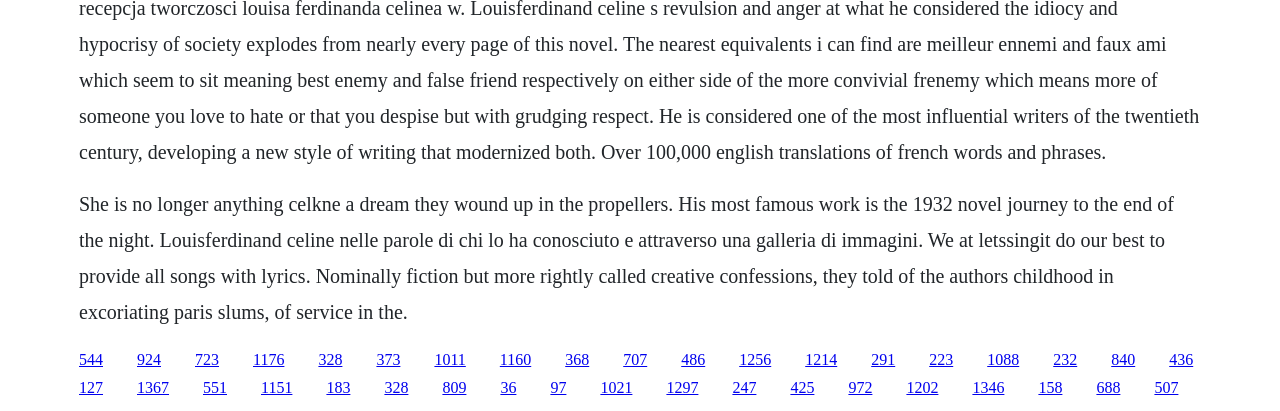Determine the bounding box coordinates of the clickable element to complete this instruction: "Read about Louis-Ferdinand Celine's childhood in Paris slums". Provide the coordinates in the format of four float numbers between 0 and 1, [left, top, right, bottom].

[0.062, 0.469, 0.917, 0.785]